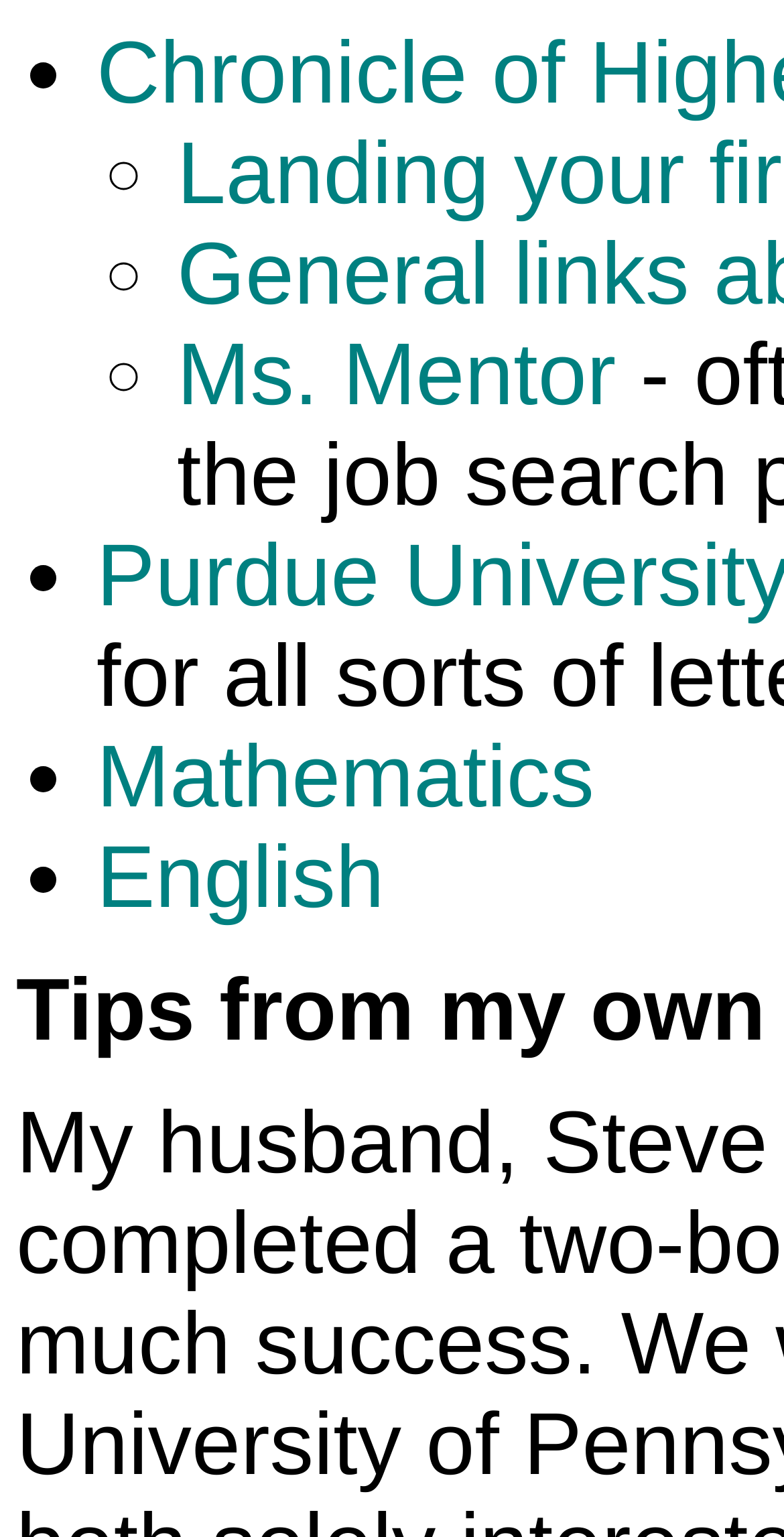Use the information in the screenshot to answer the question comprehensively: What is the first list marker?

The first list marker is '•' which is located at the top-left corner of the webpage with bounding box coordinates [0.036, 0.016, 0.074, 0.081].